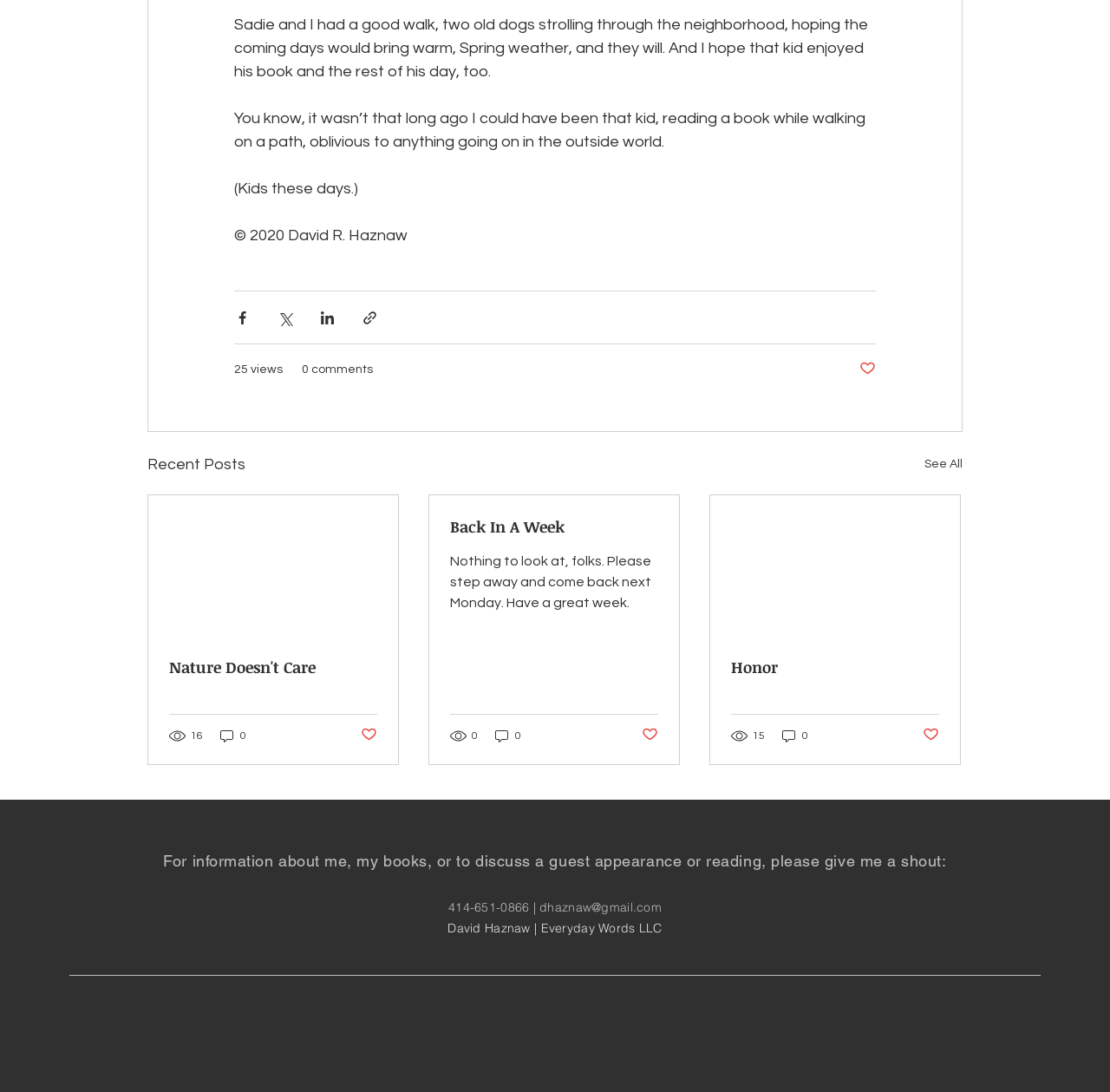How many social media platforms are listed?
Please look at the screenshot and answer using one word or phrase.

5